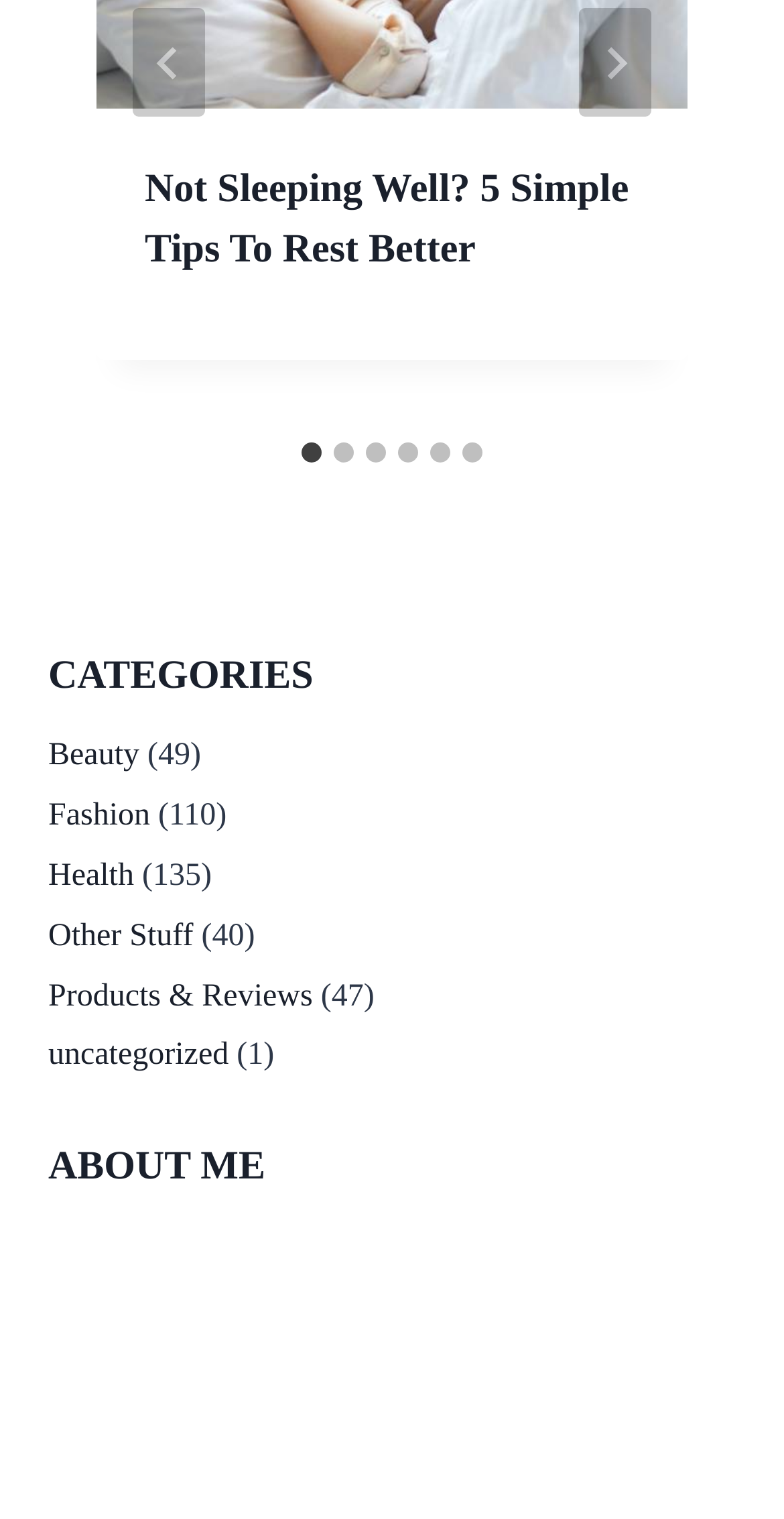Using the description "Other Stuff", locate and provide the bounding box of the UI element.

[0.062, 0.603, 0.247, 0.627]